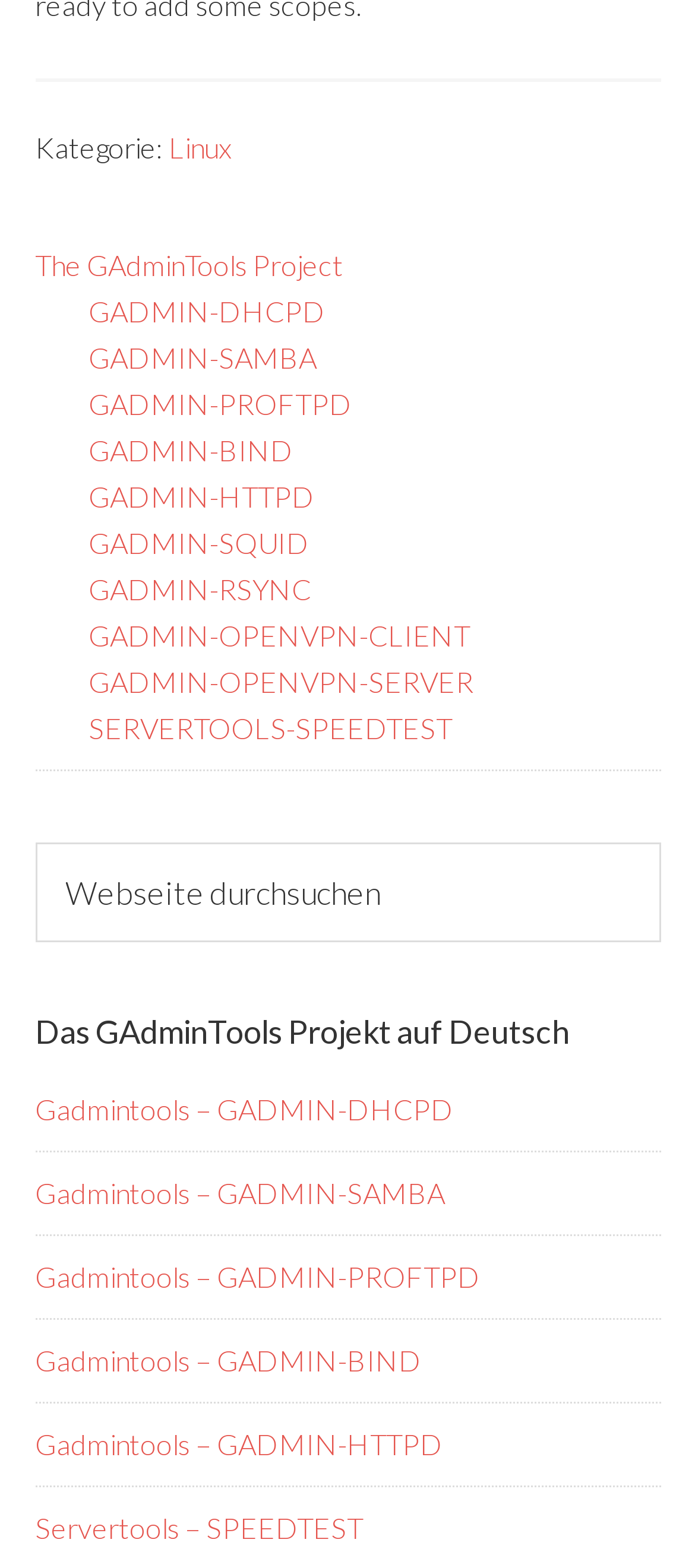Identify the bounding box for the described UI element: "Servertools – SPEEDTEST".

[0.05, 0.963, 0.522, 0.985]